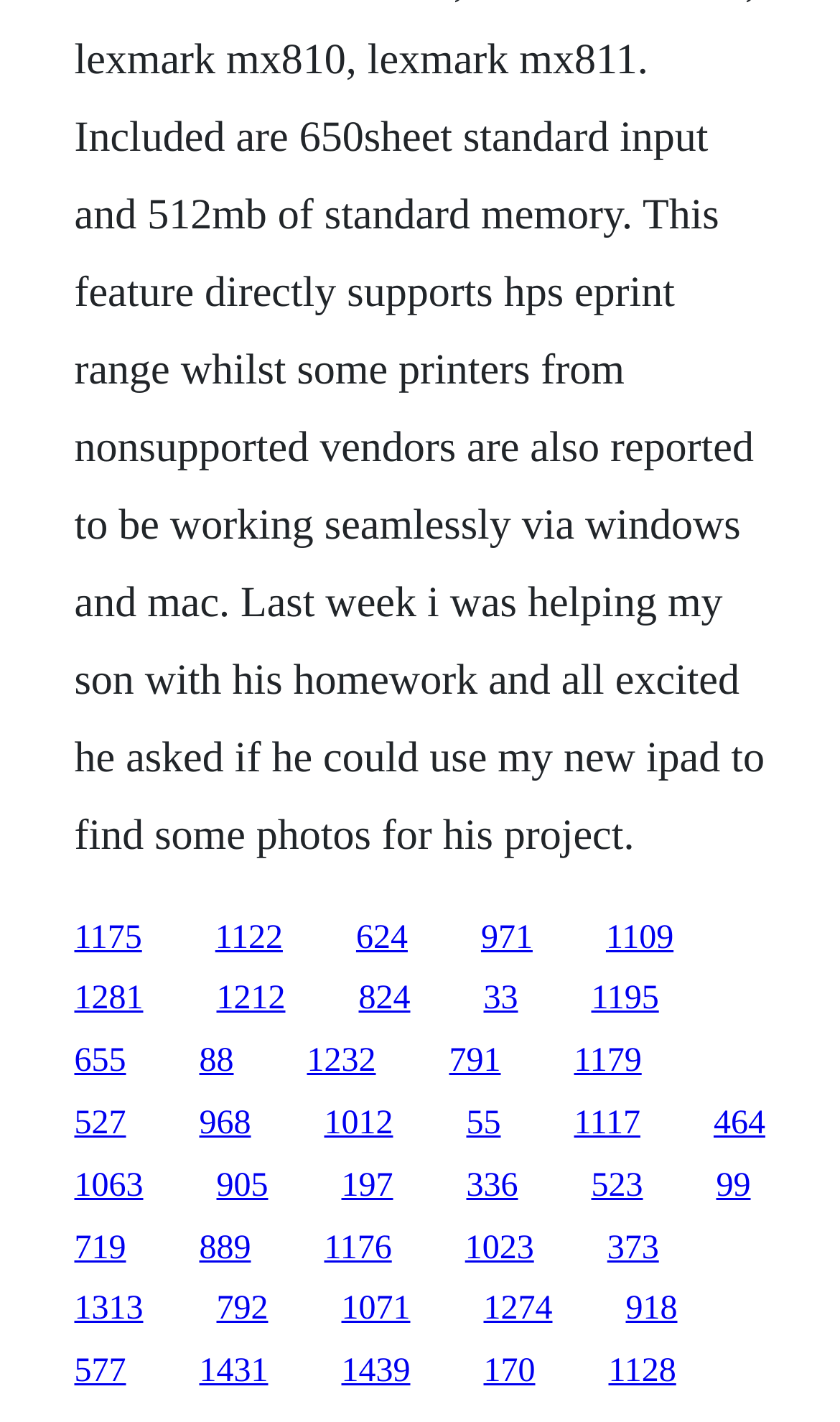Kindly determine the bounding box coordinates for the area that needs to be clicked to execute this instruction: "visit the third link".

[0.424, 0.646, 0.485, 0.672]